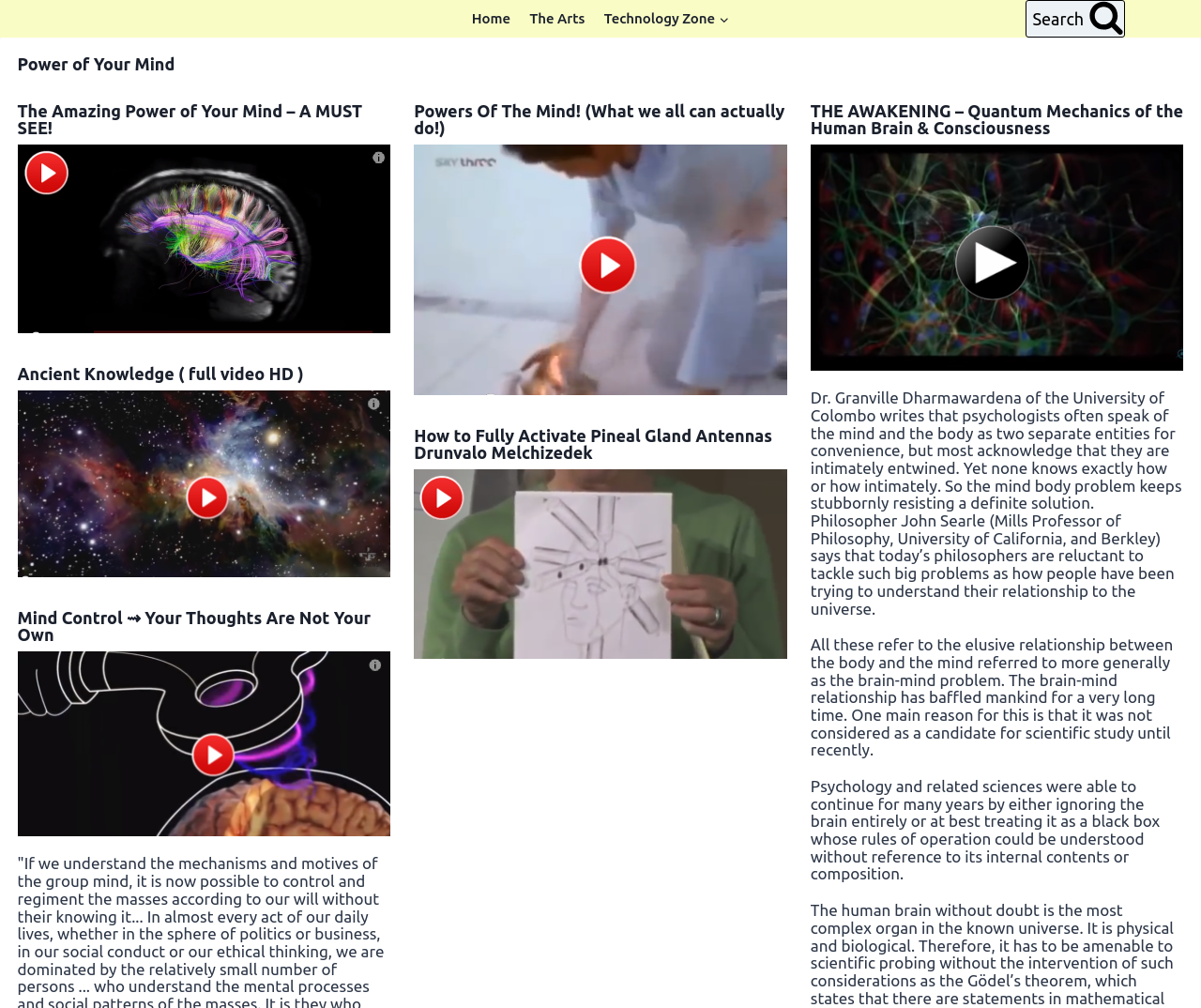Please identify the bounding box coordinates of the element that needs to be clicked to perform the following instruction: "Click on Home".

[0.385, 0.008, 0.433, 0.029]